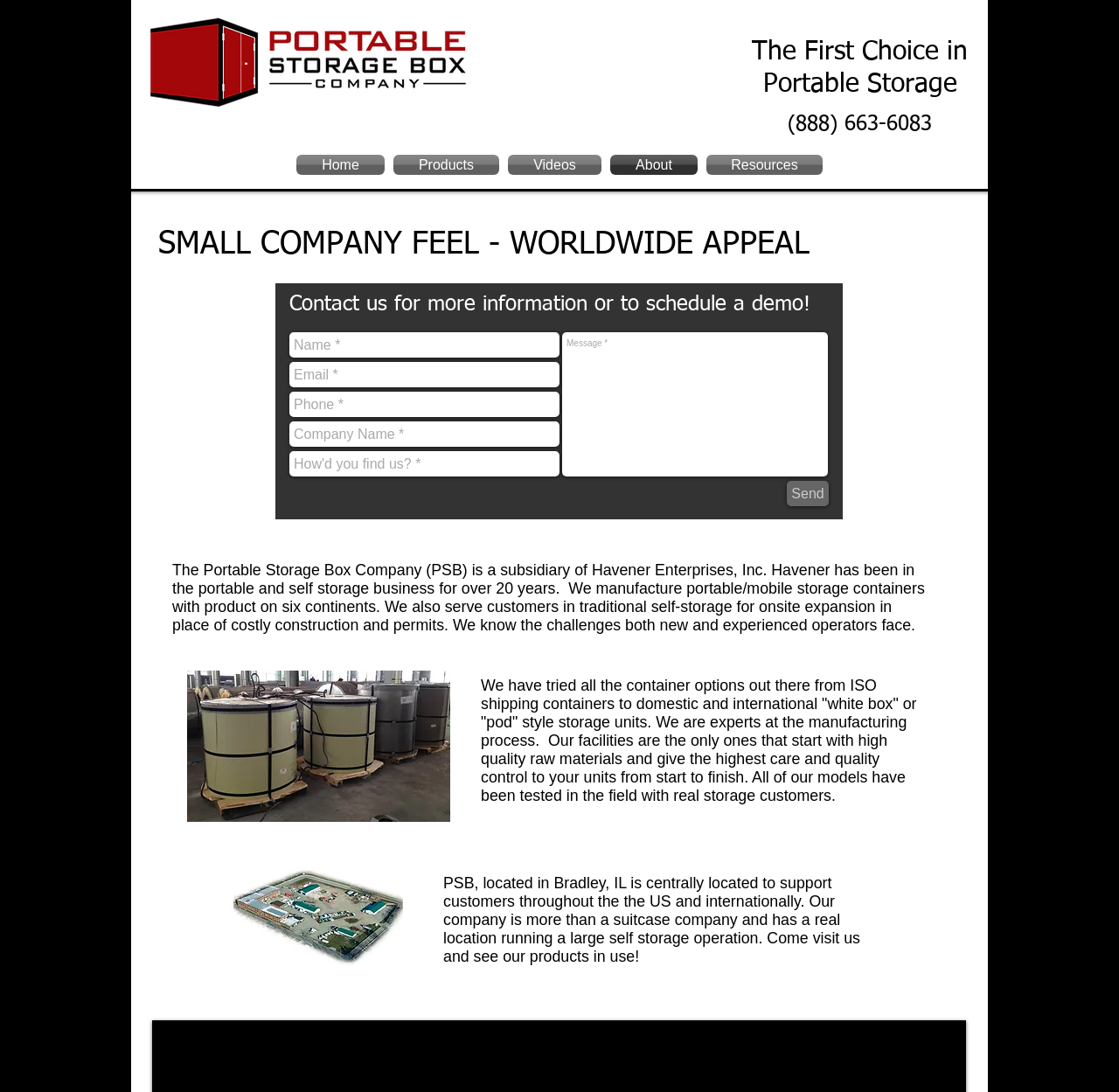Generate a thorough description of the webpage.

The webpage is about the Portable Storage Box Company (PSB), a subsidiary of Havener Enterprises, Inc. that manufactures portable/mobile storage containers and serves customers in traditional self-storage for on-site expansion. 

At the top left of the page, there is a PSB logo, accompanied by a link. To the right of the logo, there is a heading with the company's phone number. Below the logo, there is a navigation menu with links to different sections of the website, including Home, Products, Videos, About, and Resources.

On the right side of the page, there is a heading that reads "The First Choice in Portable Storage". Below this heading, there is a larger heading that emphasizes the company's small company feel with worldwide appeal. 

Further down the page, there is a contact form with fields for name, email, phone, company name, and how the visitor found the company. The form also has a send button. 

To the left of the contact form, there is a block of text that describes the company's history and experience in the portable and self-storage business. The text mentions that the company has been in business for over 20 years and serves customers on six continents.

Below the text, there are two images of portable storage materials and containers, accompanied by descriptive text. The text explains that the company has tried various container options and is an expert in the manufacturing process, ensuring high-quality products.

Finally, at the bottom of the page, there is another block of text that describes the company's location in Bradley, IL, and invites visitors to come and see their products in use.